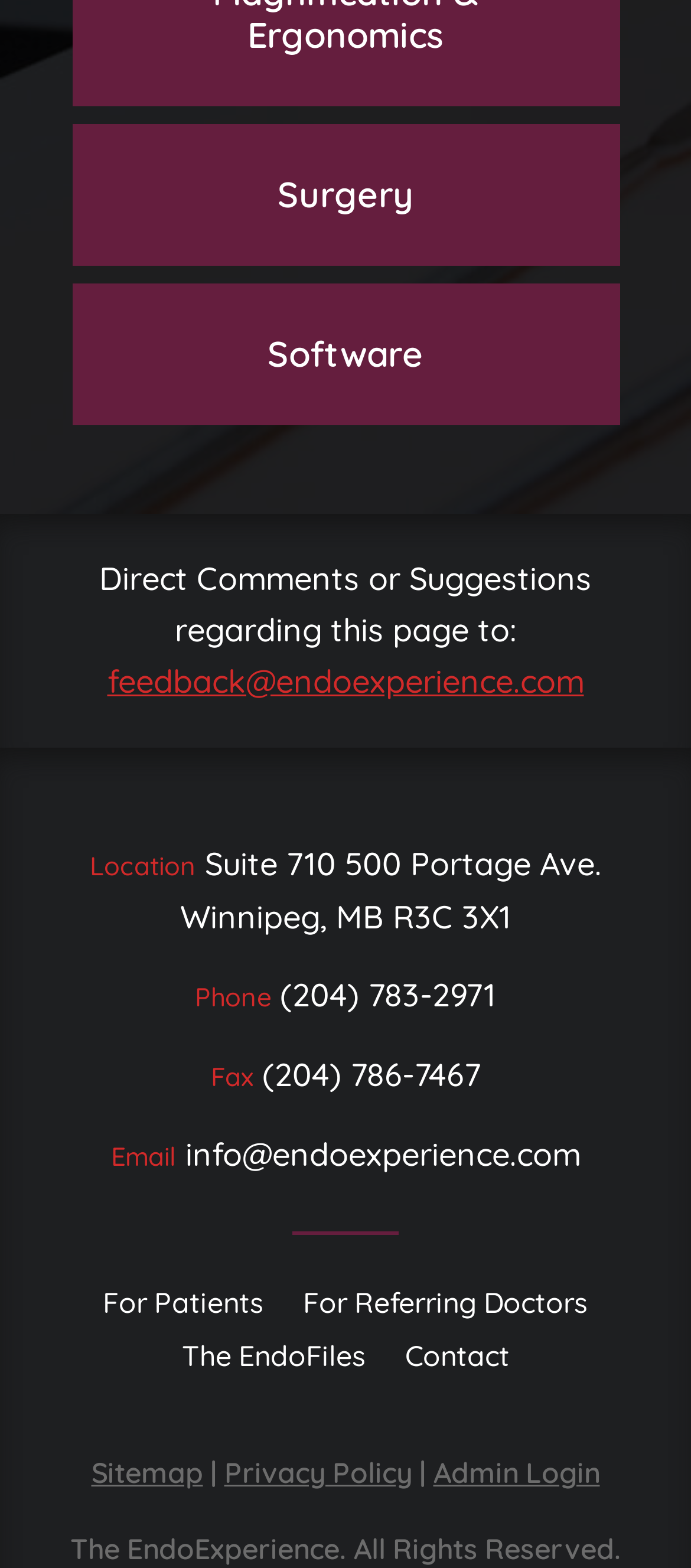Using the details in the image, give a detailed response to the question below:
What are the main categories on the webpage?

I found the main categories by looking at the top and middle sections of the webpage. The categories are links with the text 'Surgery', 'Software', 'For Patients', 'For Referring Doctors', 'The EndoFiles', and 'Contact'.